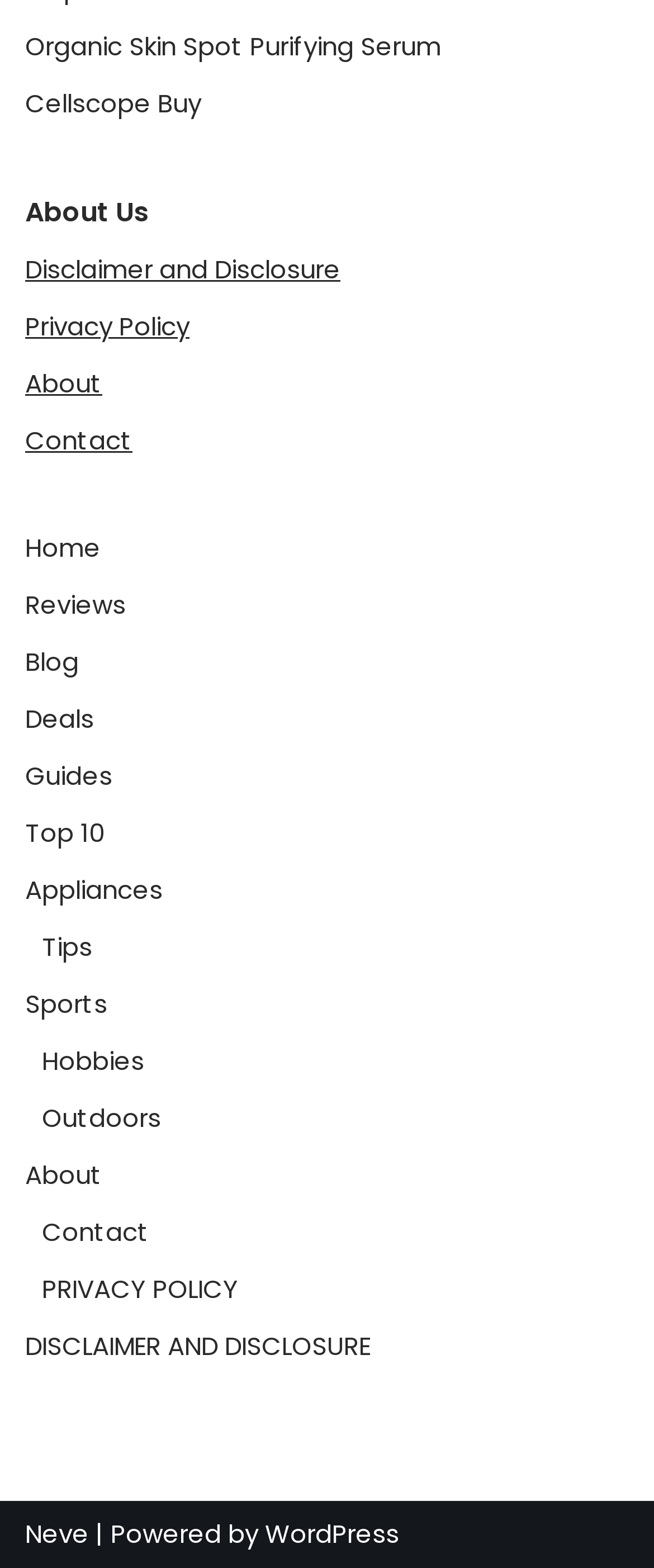Determine the bounding box coordinates of the clickable element to complete this instruction: "Read Disclaimer and Disclosure". Provide the coordinates in the format of four float numbers between 0 and 1, [left, top, right, bottom].

[0.038, 0.161, 0.521, 0.183]